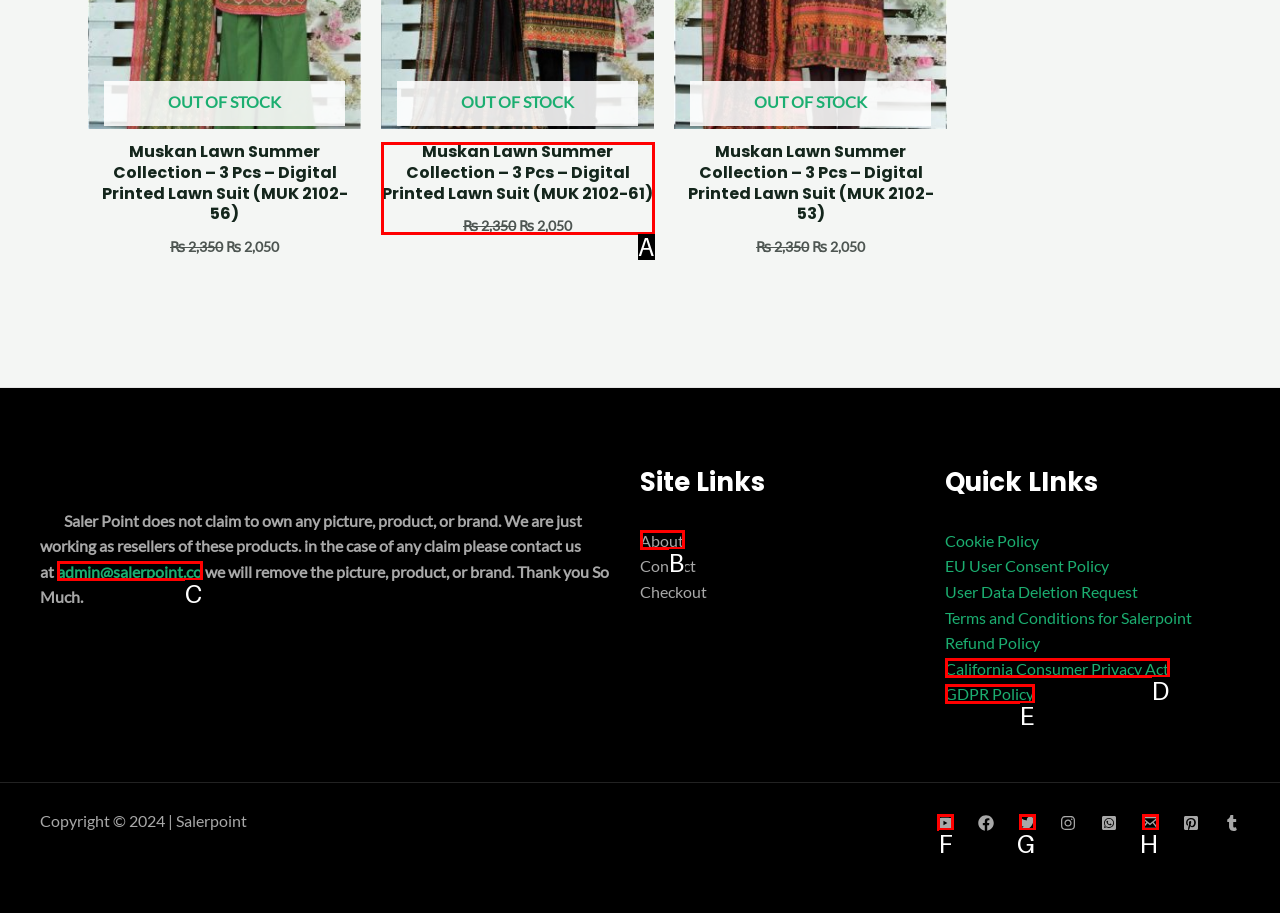Tell me which letter I should select to achieve the following goal: Contact Salerpoint
Answer with the corresponding letter from the provided options directly.

C